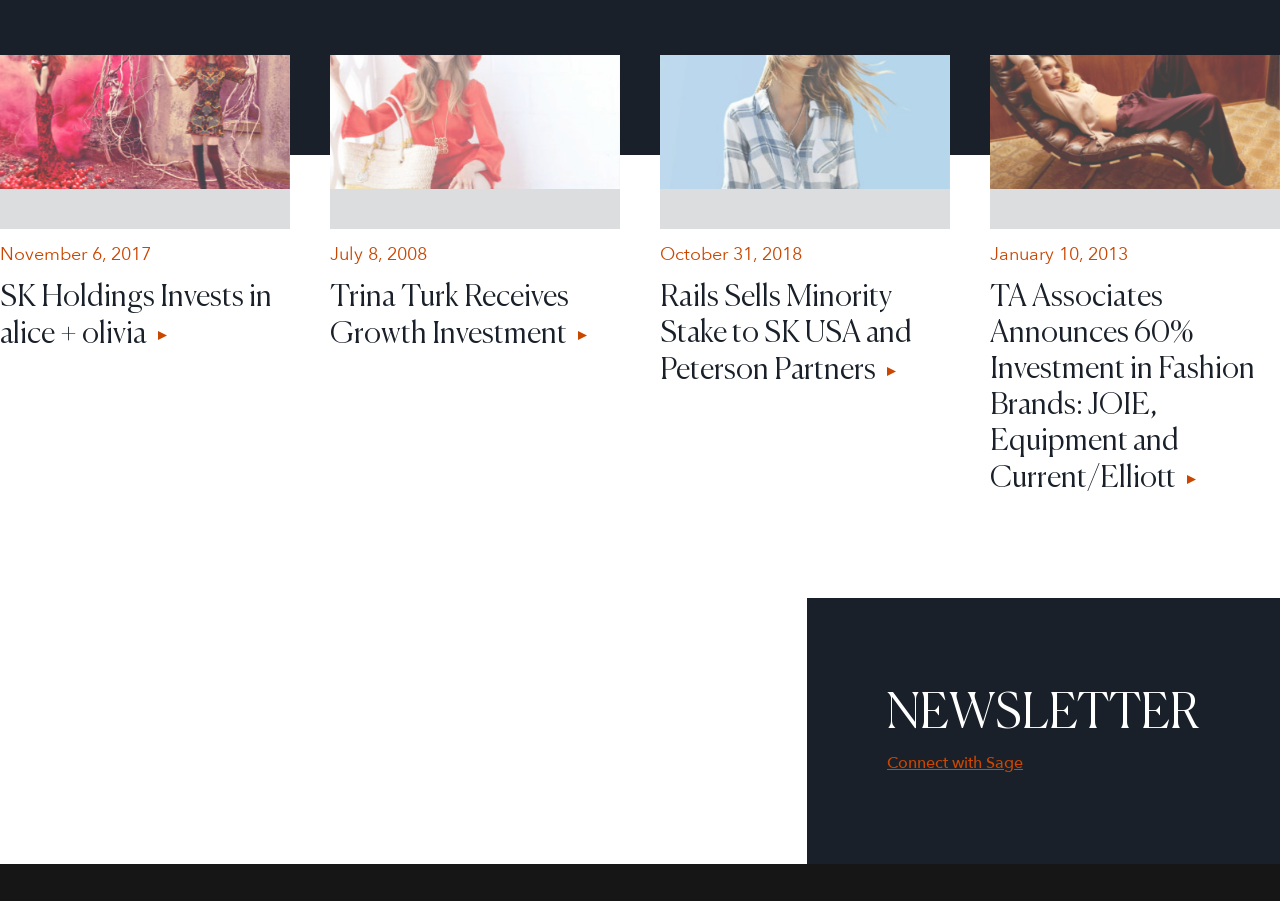Can you find the bounding box coordinates for the element to click on to achieve the instruction: "Connect with Sage"?

[0.693, 0.835, 0.799, 0.859]